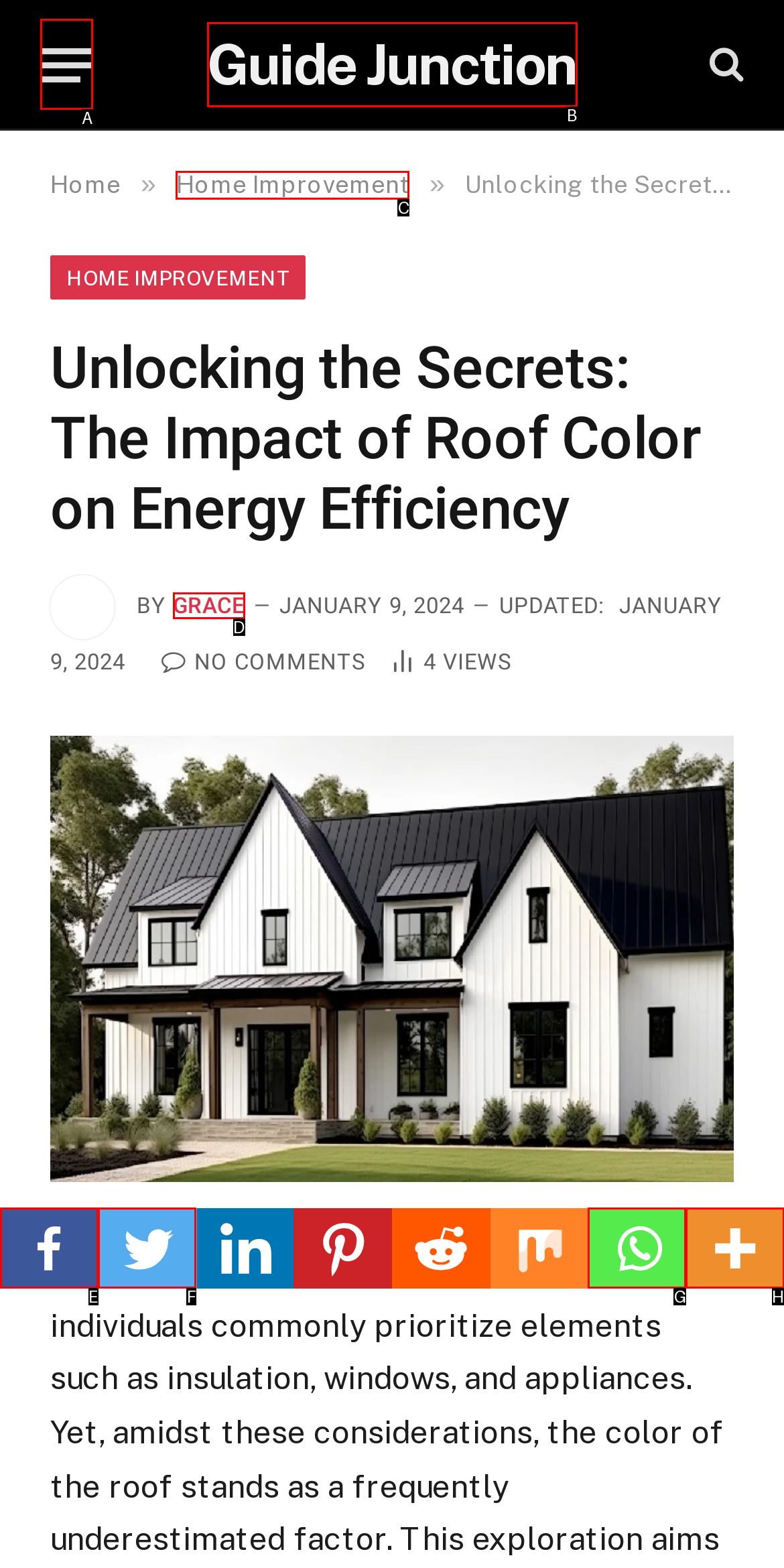Given the description: Home Improvement, select the HTML element that best matches it. Reply with the letter of your chosen option.

C